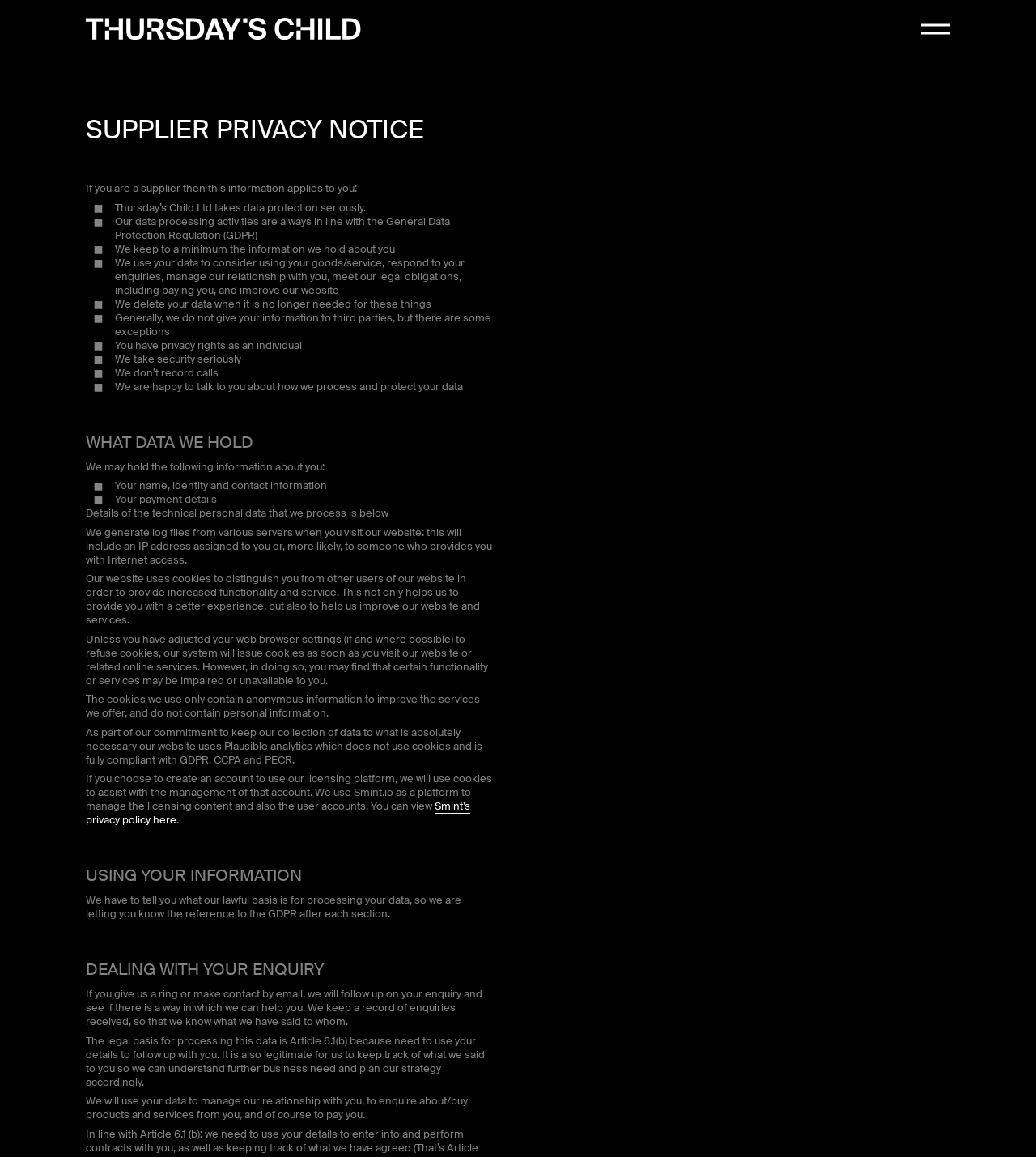Why does Thursday's Child Ltd use cookies on their website?
Provide an in-depth and detailed answer to the question.

According to the webpage, Thursday's Child Ltd uses cookies to distinguish users and provide increased functionality and service. This is stated in the section 'WHAT DATA WE HOLD'.